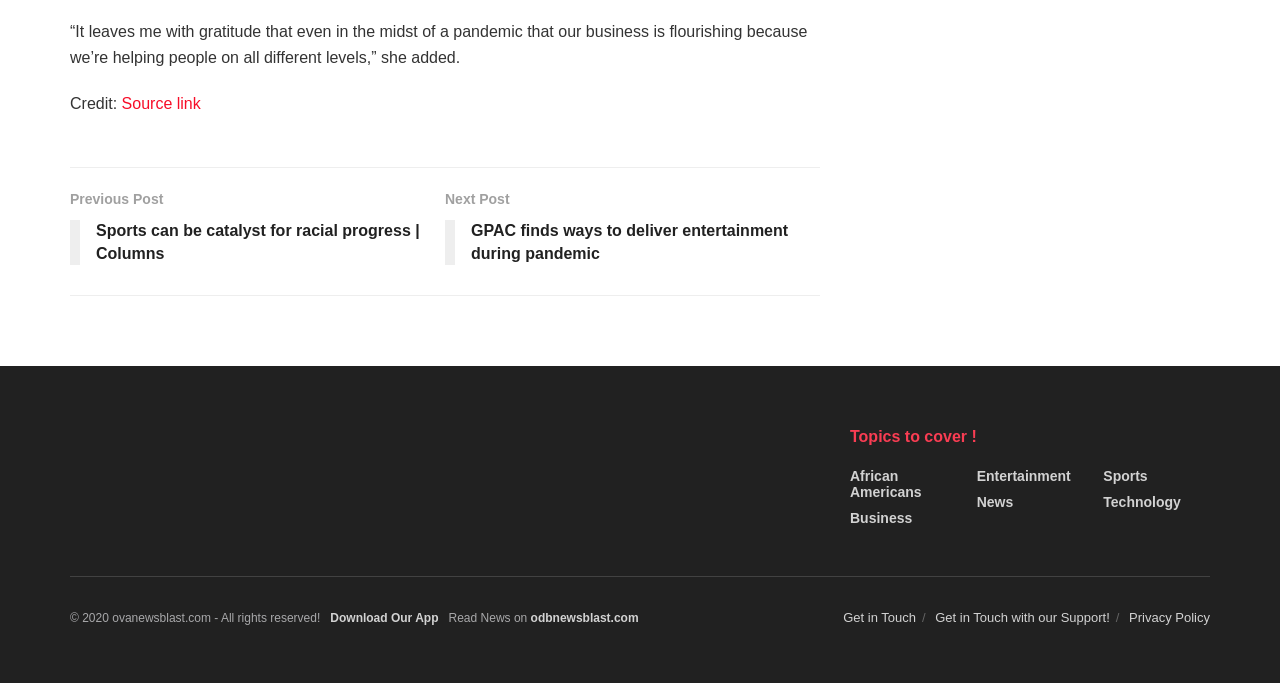Please identify the bounding box coordinates of the area that needs to be clicked to fulfill the following instruction: "Download the app."

[0.258, 0.895, 0.343, 0.916]